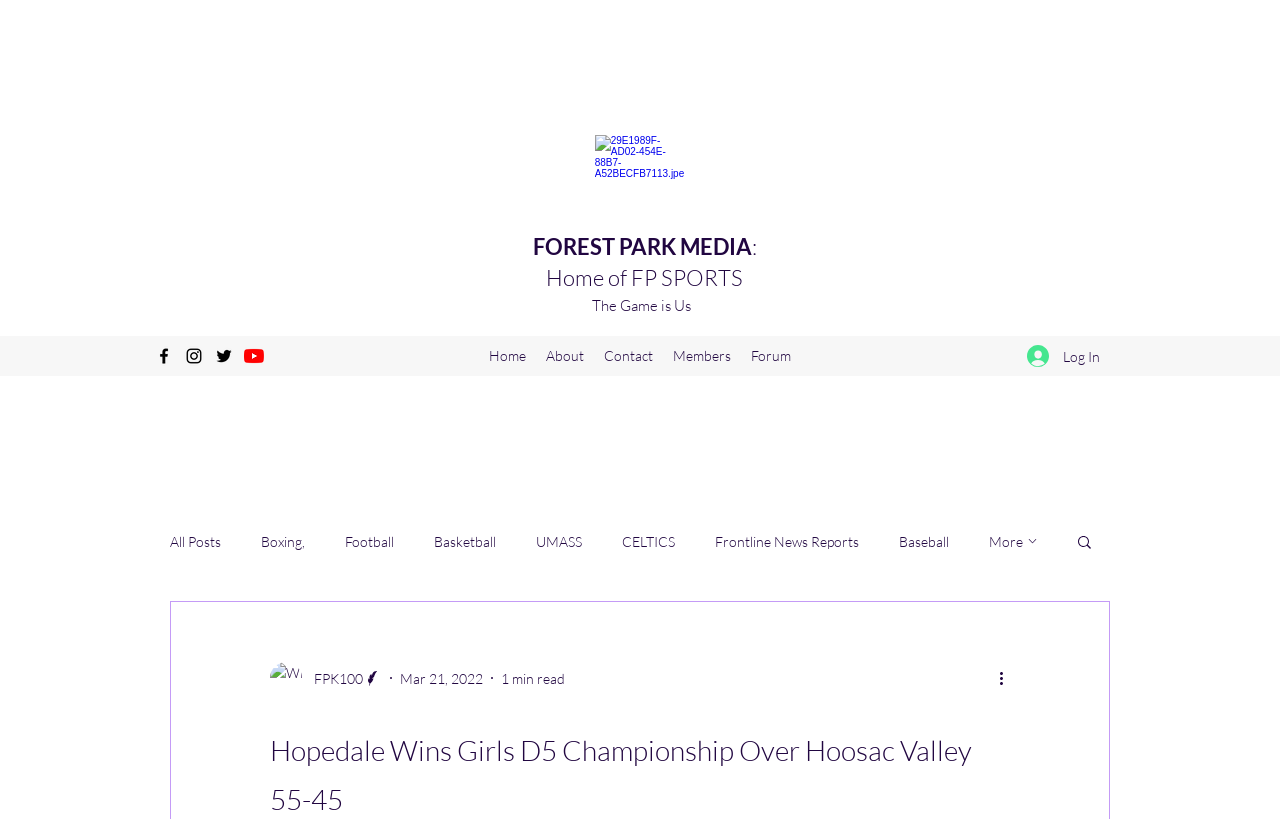What are the social media platforms available?
Give a single word or phrase answer based on the content of the image.

Facebook, Instagram, Twitter, YouTube